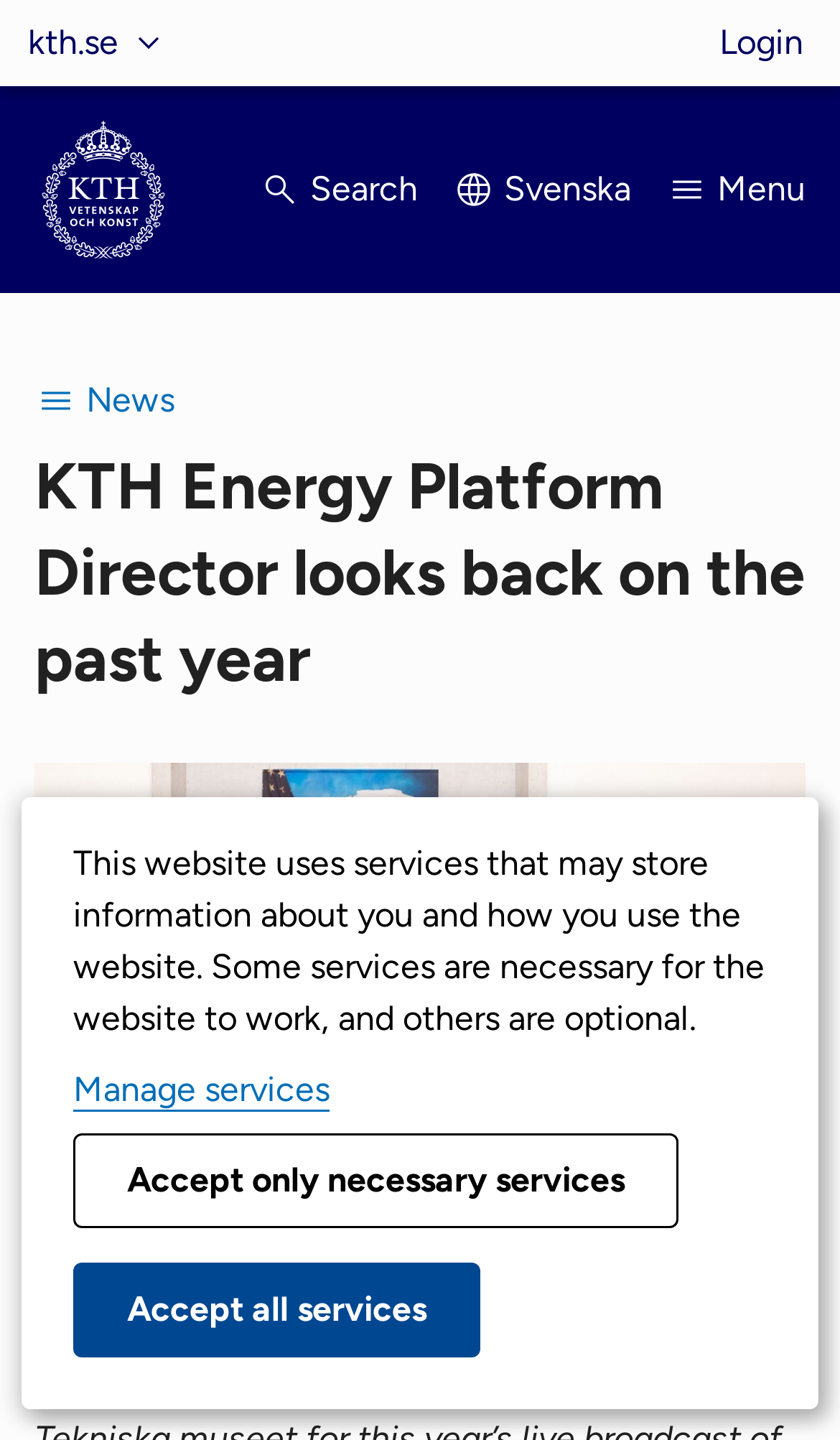Determine the bounding box coordinates of the clickable region to follow the instruction: "Switch to Swedish".

[0.538, 0.102, 0.751, 0.162]